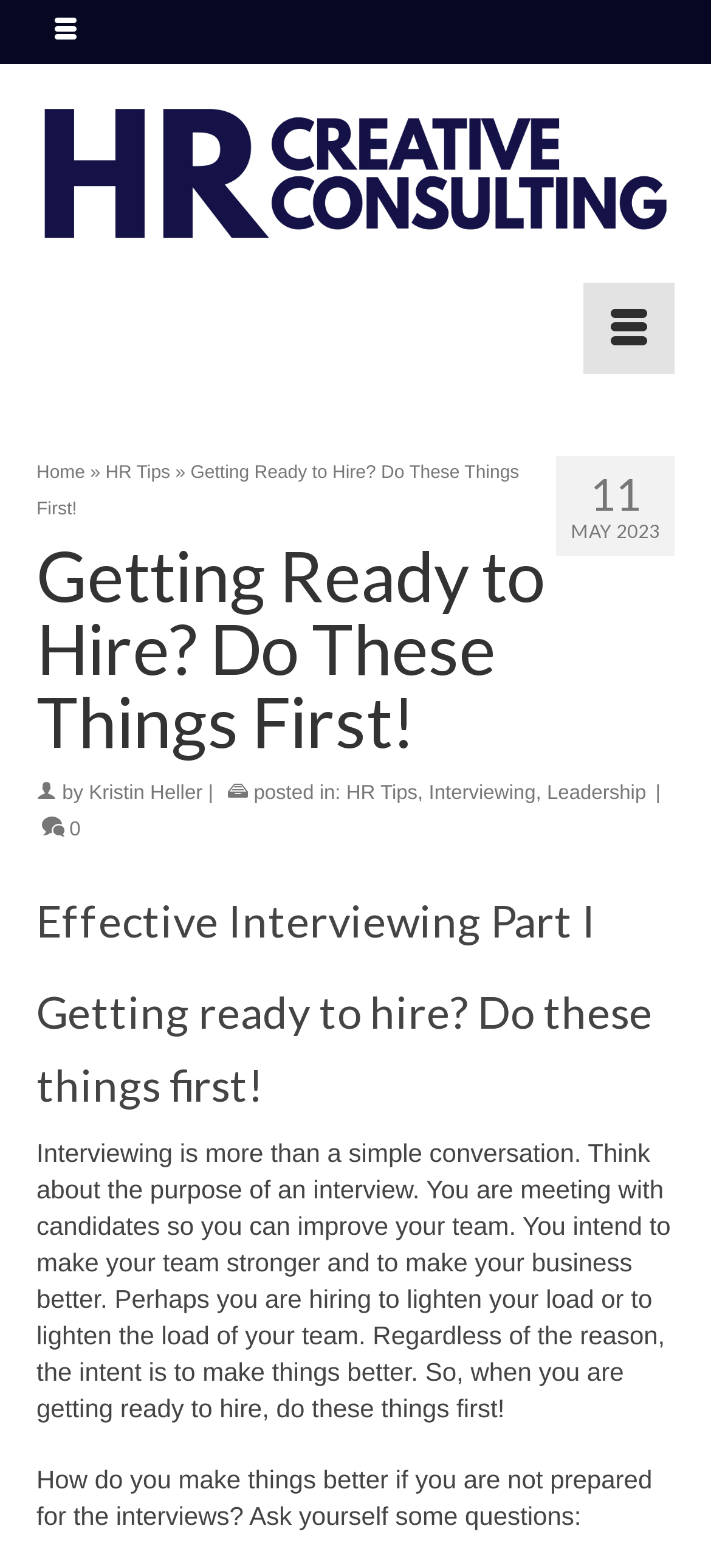Determine the bounding box coordinates of the element's region needed to click to follow the instruction: "Click the 'Menu' button". Provide these coordinates as four float numbers between 0 and 1, formatted as [left, top, right, bottom].

[0.821, 0.18, 0.949, 0.238]